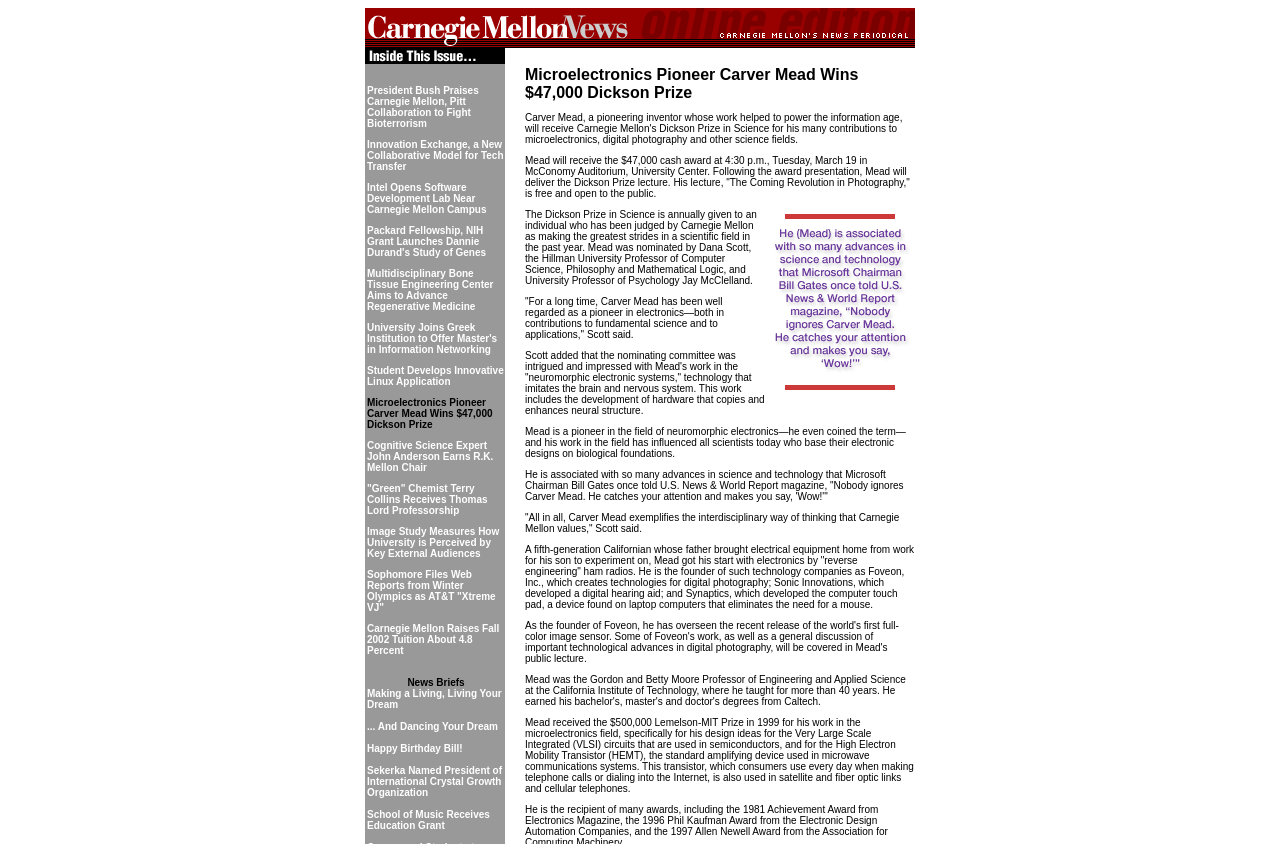Locate the bounding box coordinates of the element to click to perform the following action: 'Read about 'Microelectronics Pioneer Carver Mead Wins $47,000 Dickson Prize''. The coordinates should be given as four float values between 0 and 1, in the form of [left, top, right, bottom].

[0.287, 0.47, 0.385, 0.509]